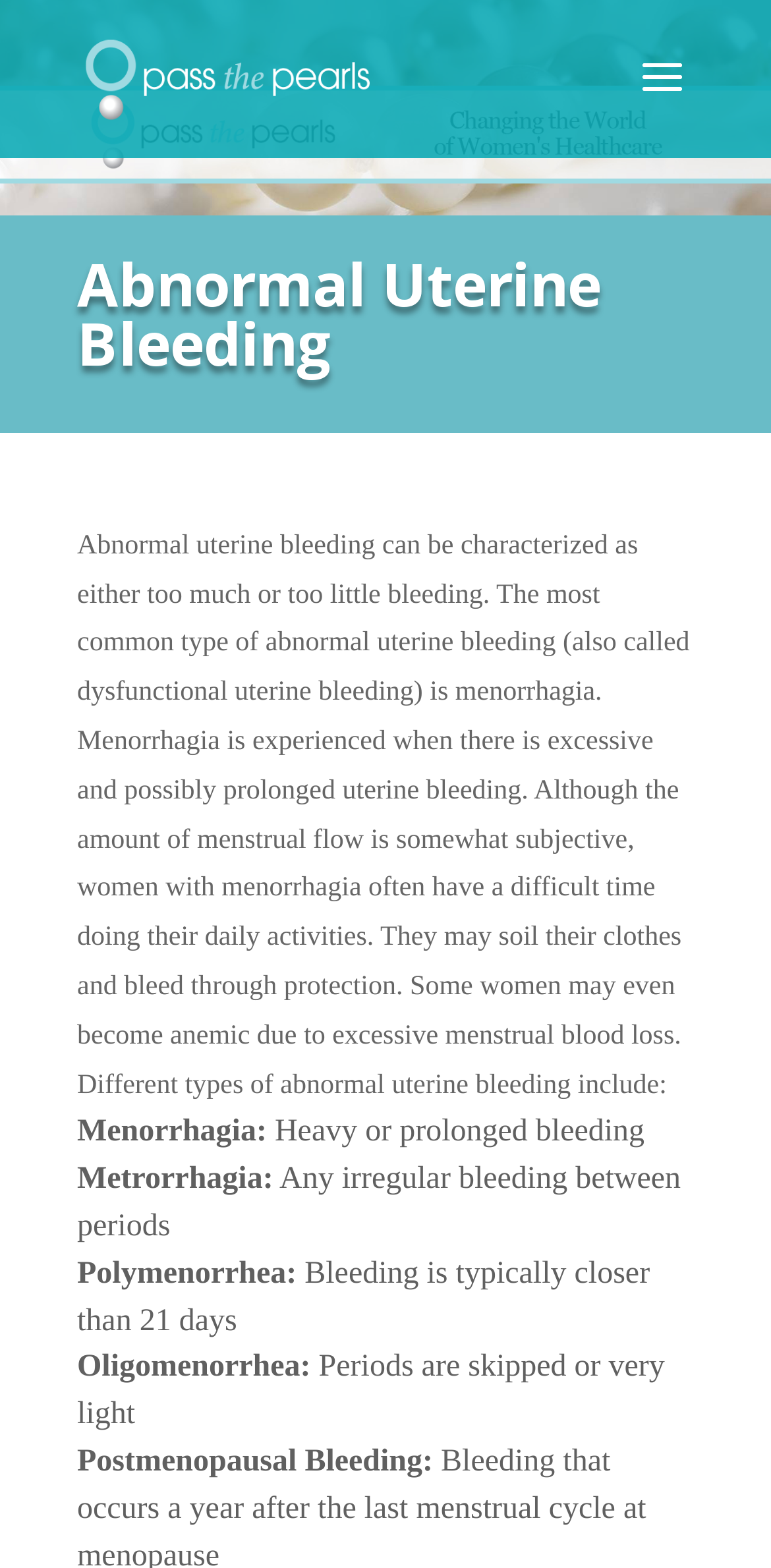Find the bounding box coordinates for the UI element whose description is: "alt="Pass The Pearls"". The coordinates should be four float numbers between 0 and 1, in the format [left, top, right, bottom].

[0.108, 0.035, 0.486, 0.055]